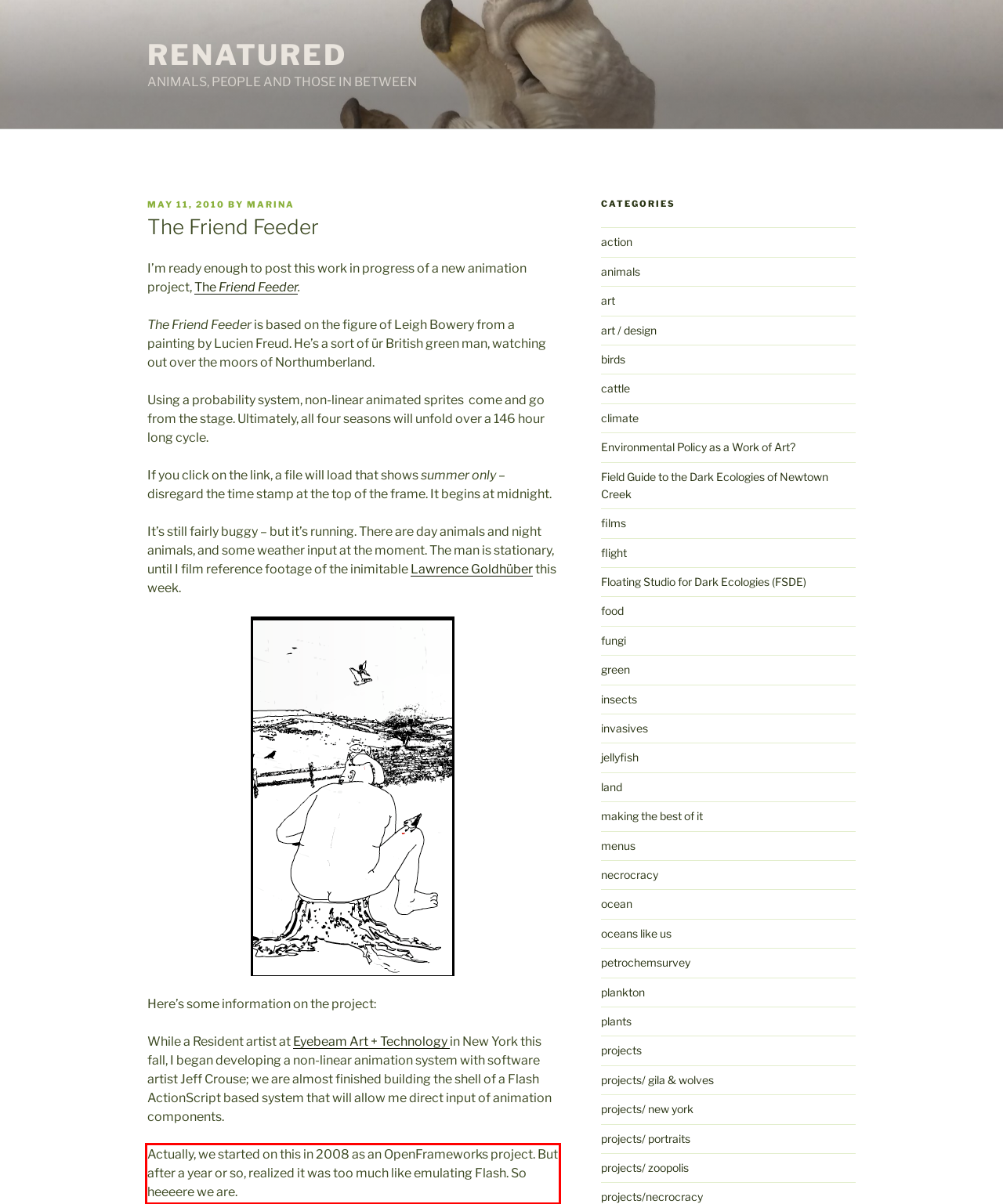There is a screenshot of a webpage with a red bounding box around a UI element. Please use OCR to extract the text within the red bounding box.

Actually, we started on this in 2008 as an OpenFrameworks project. But after a year or so, realized it was too much like emulating Flash. So heeeere we are.